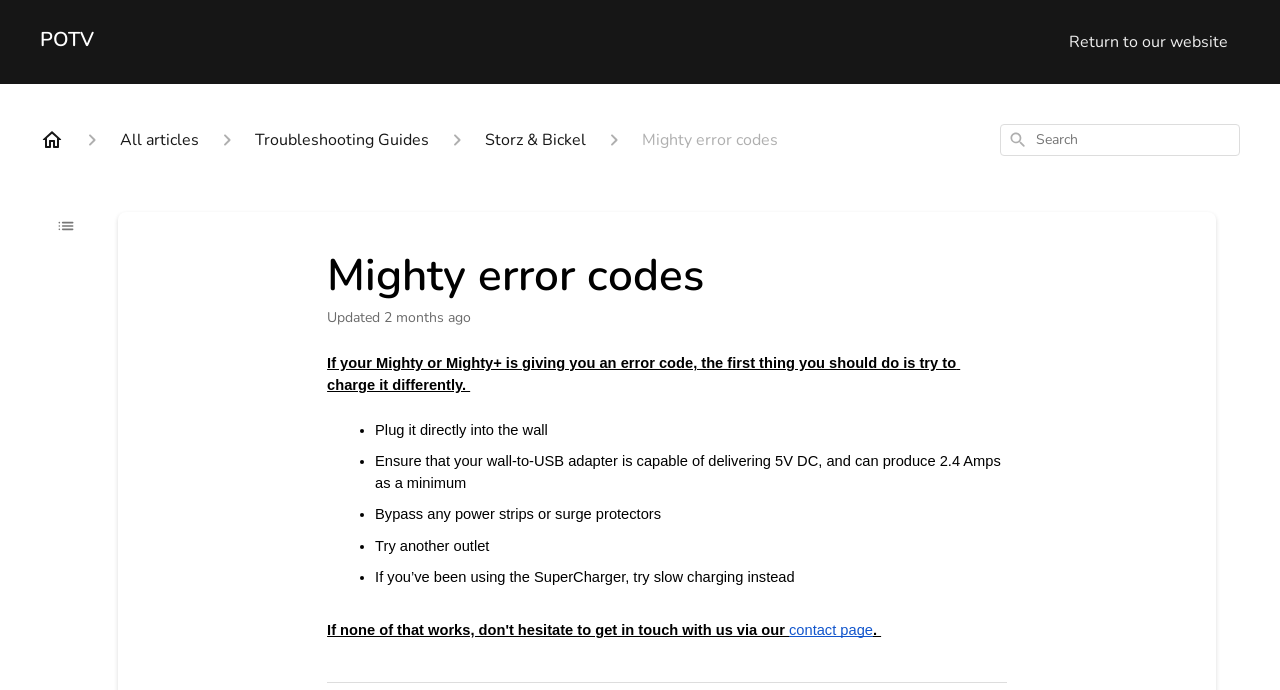Locate the bounding box coordinates of the clickable area needed to fulfill the instruction: "Click on POTV".

[0.031, 0.061, 0.073, 0.086]